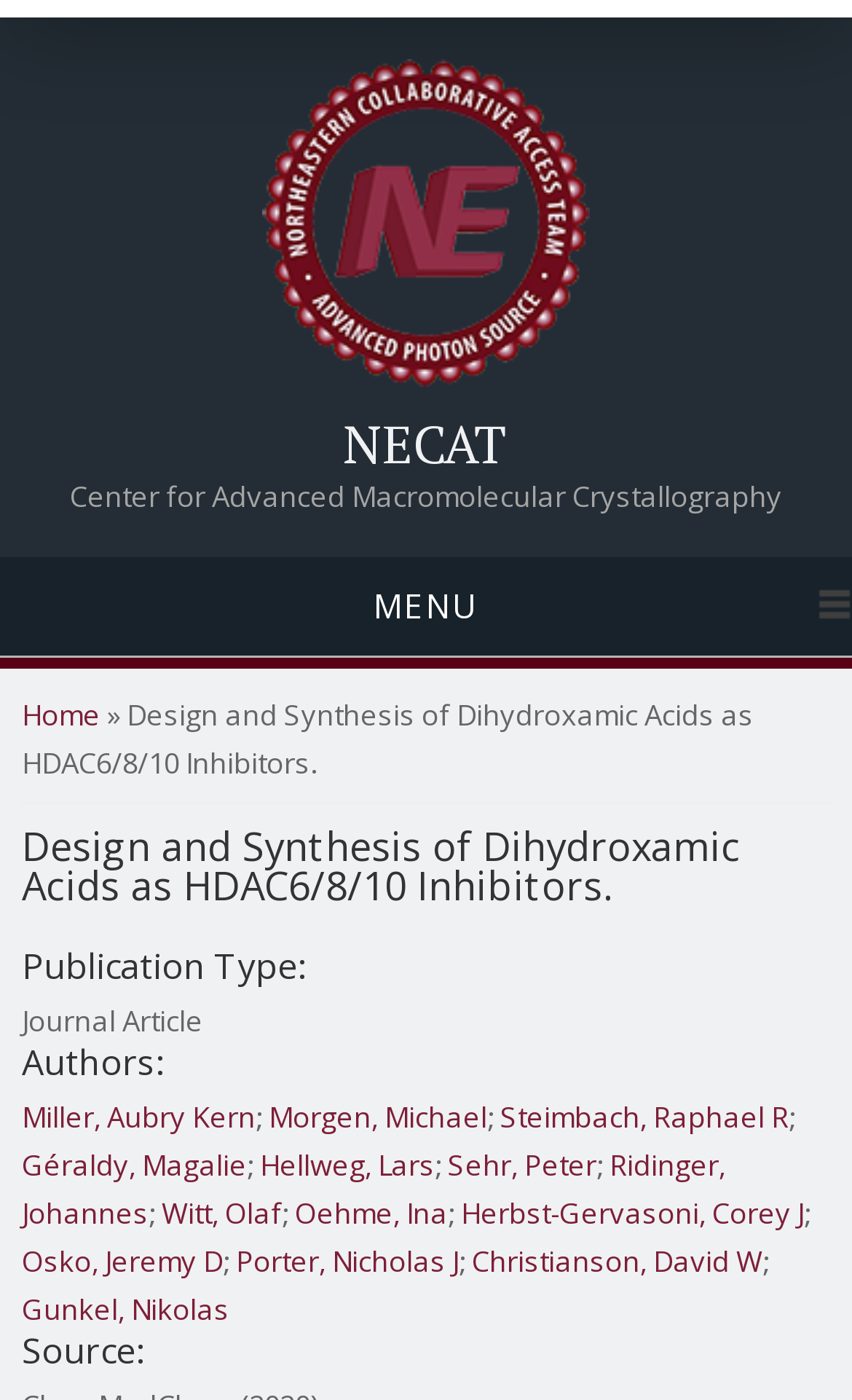Generate the main heading text from the webpage.

NECAT
Center for Advanced Macromolecular Crystallography